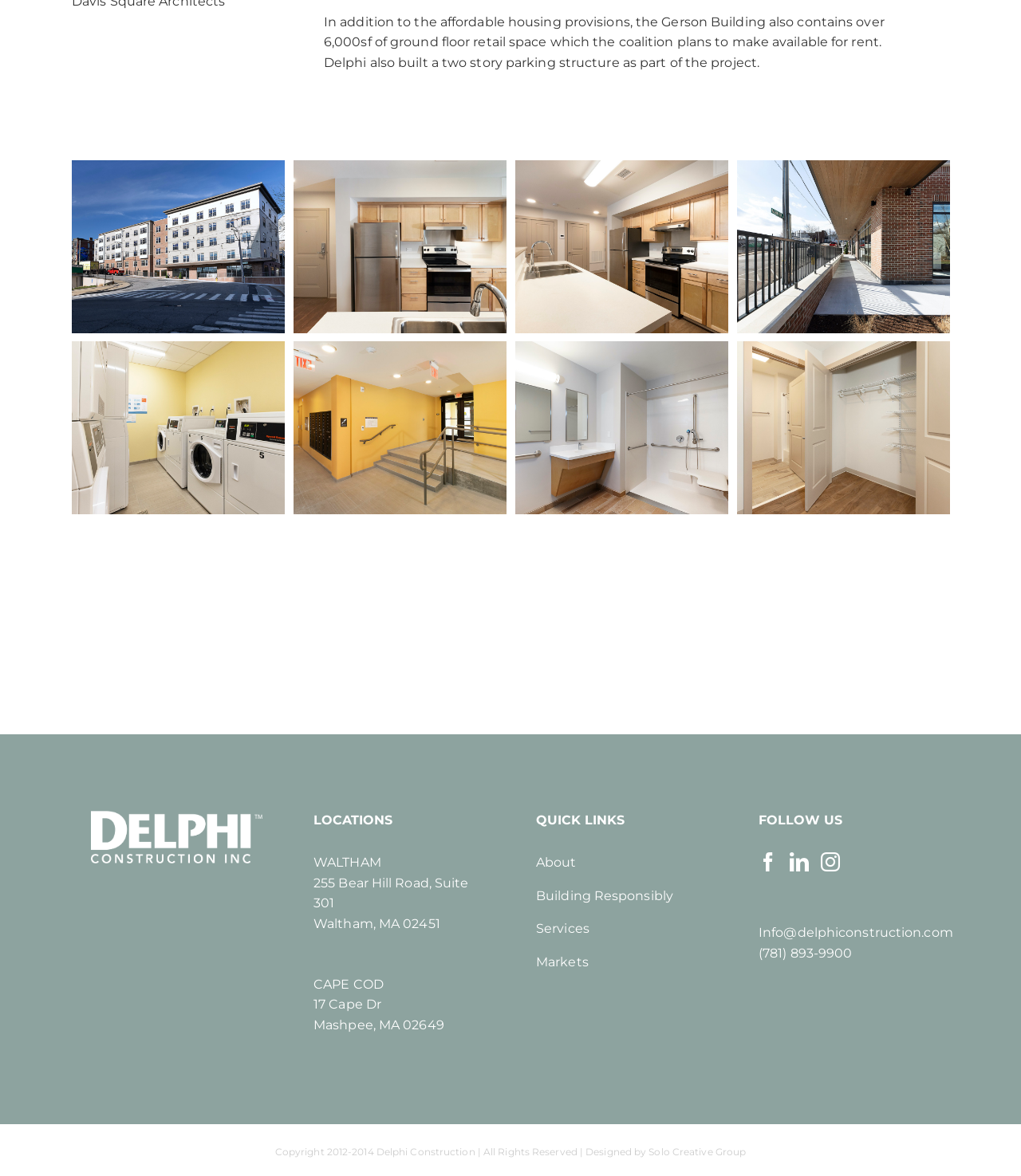What is the address of the Waltham location?
Please provide a comprehensive answer based on the information in the image.

I found the address of the Waltham location under the 'LOCATIONS' heading, which is listed as '255 Bear Hill Road, Suite 301 Waltham, MA 02451'.